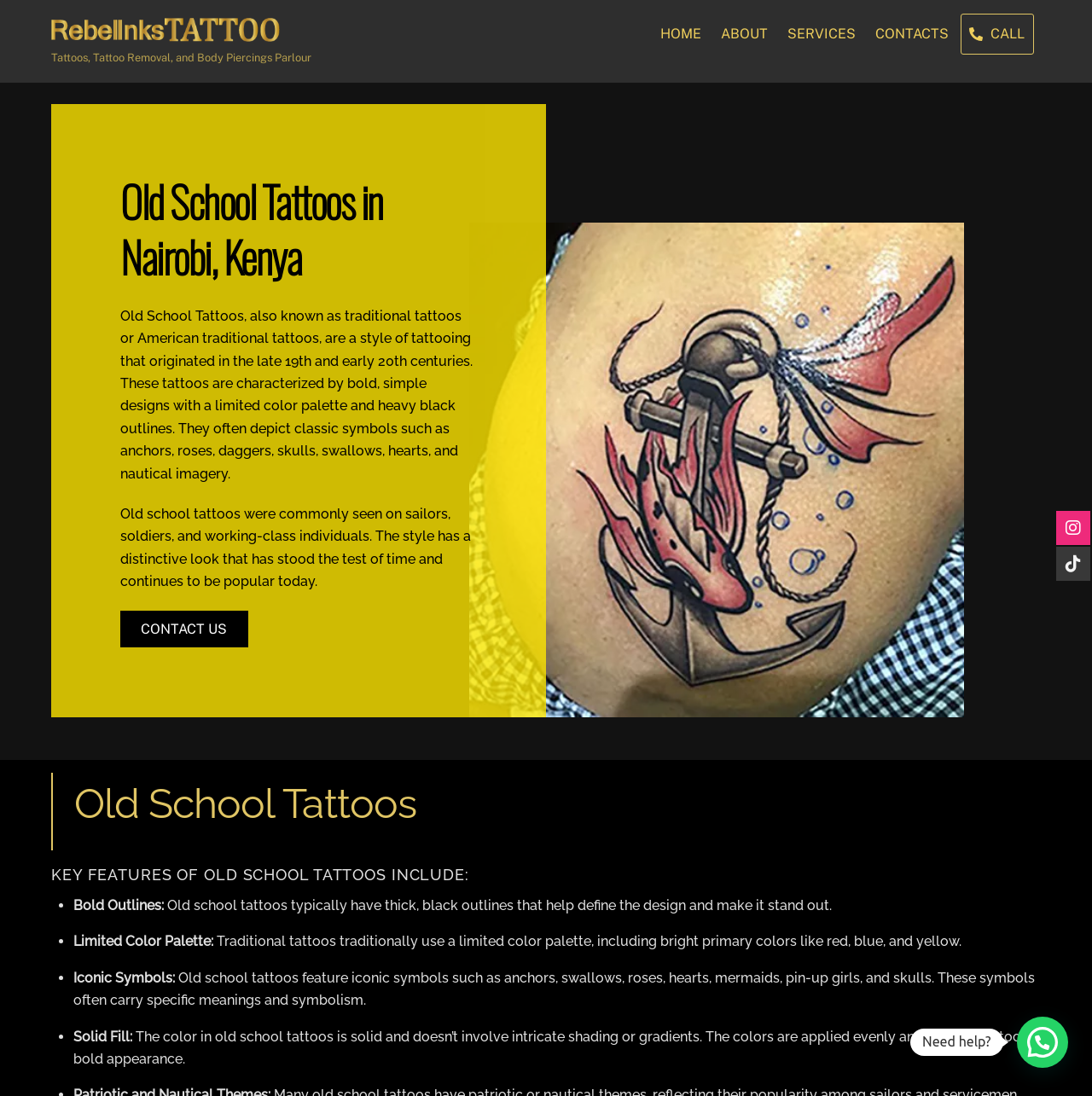Please identify the bounding box coordinates of the element that needs to be clicked to perform the following instruction: "Click CONTACT US".

[0.11, 0.557, 0.227, 0.591]